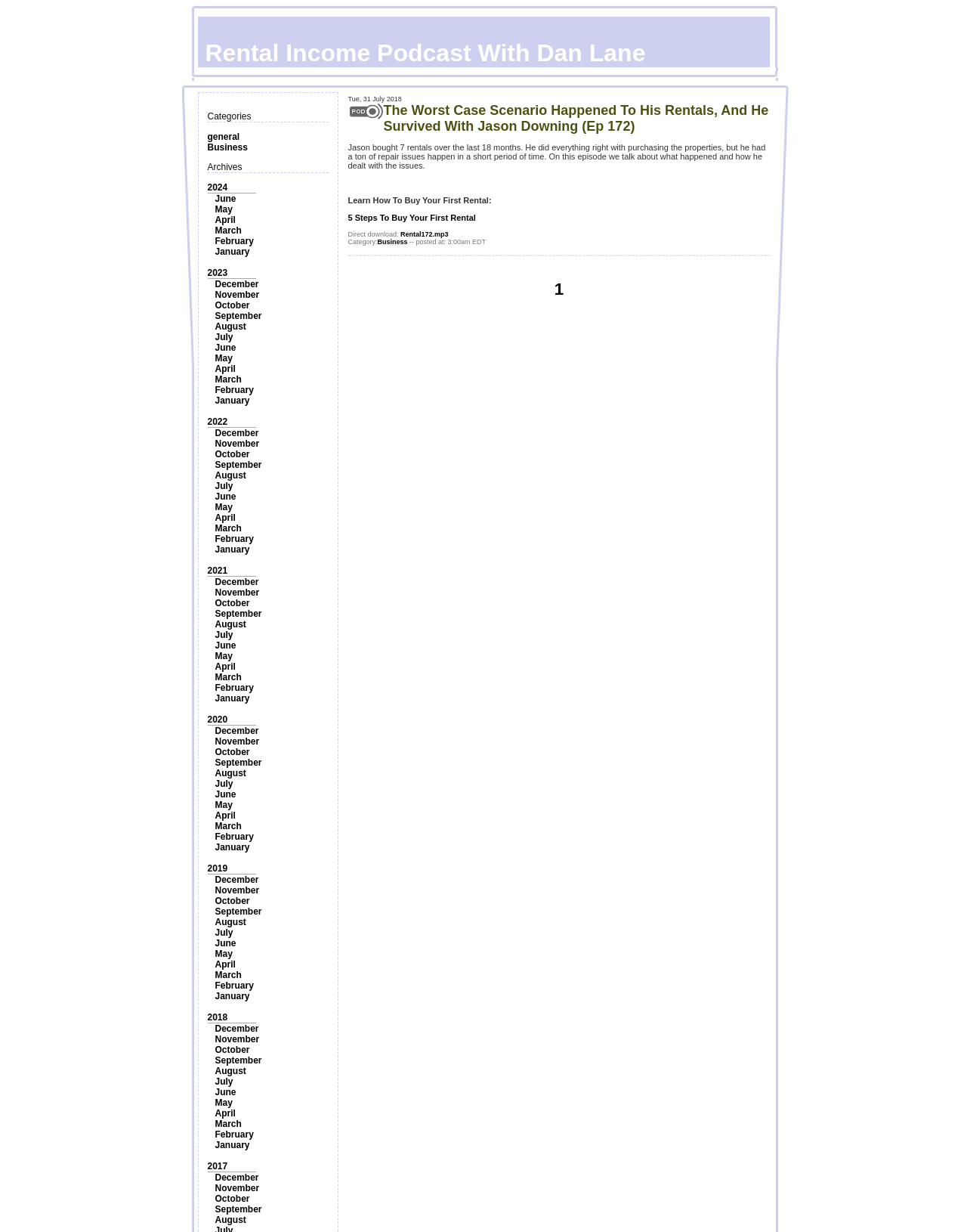What is the earliest year of archives available?
Provide a detailed and extensive answer to the question.

By examining the links under the 'Archives' section, I found that the earliest year of archives available is 2018, which is linked as '2018'.